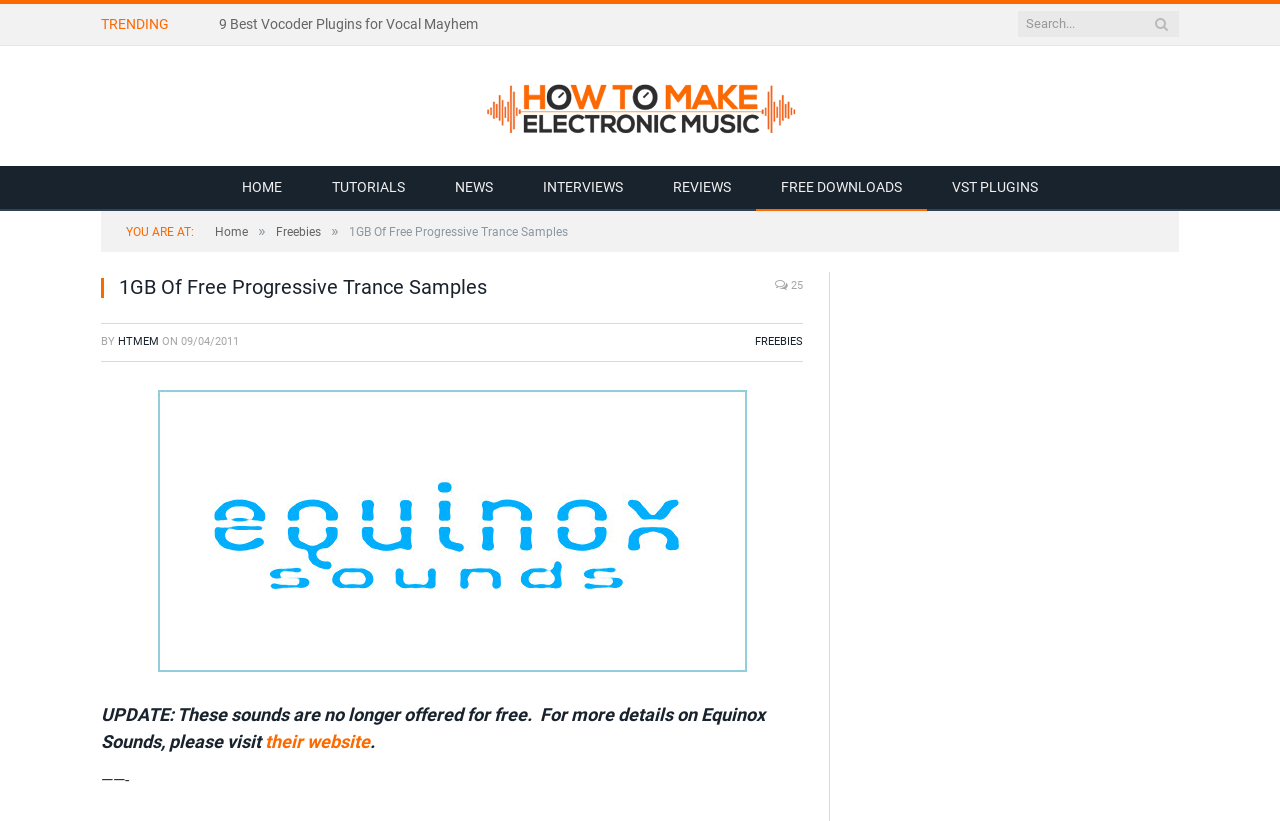Show the bounding box coordinates for the HTML element as described: "aria-label="Advertisement" name="aswift_0" title="Advertisement"".

[0.667, 0.331, 0.93, 0.672]